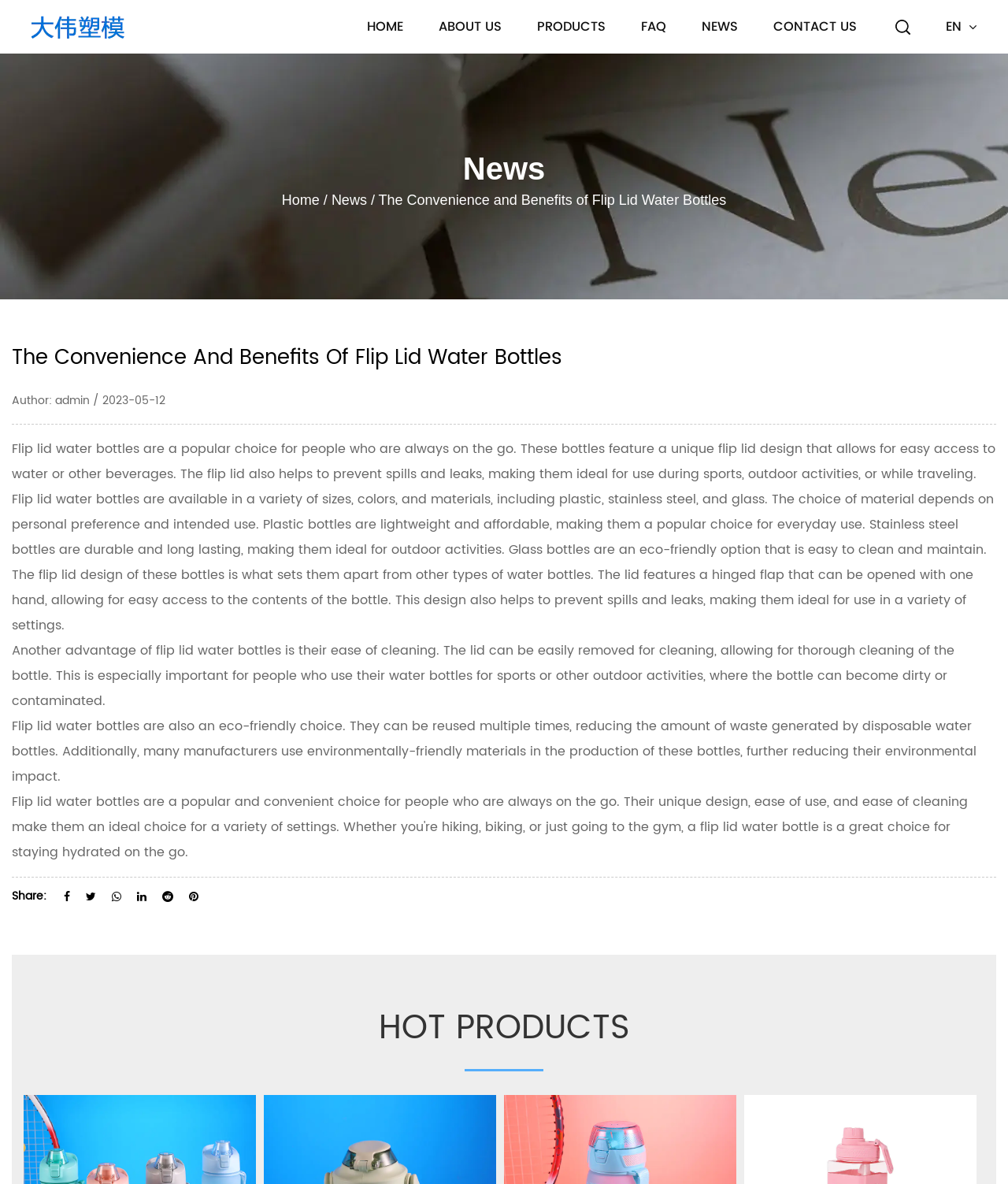Please determine the bounding box coordinates, formatted as (top-left x, top-left y, bottom-right x, bottom-right y), with all values as floating point numbers between 0 and 1. Identify the bounding box of the region described as: News

[0.329, 0.162, 0.364, 0.176]